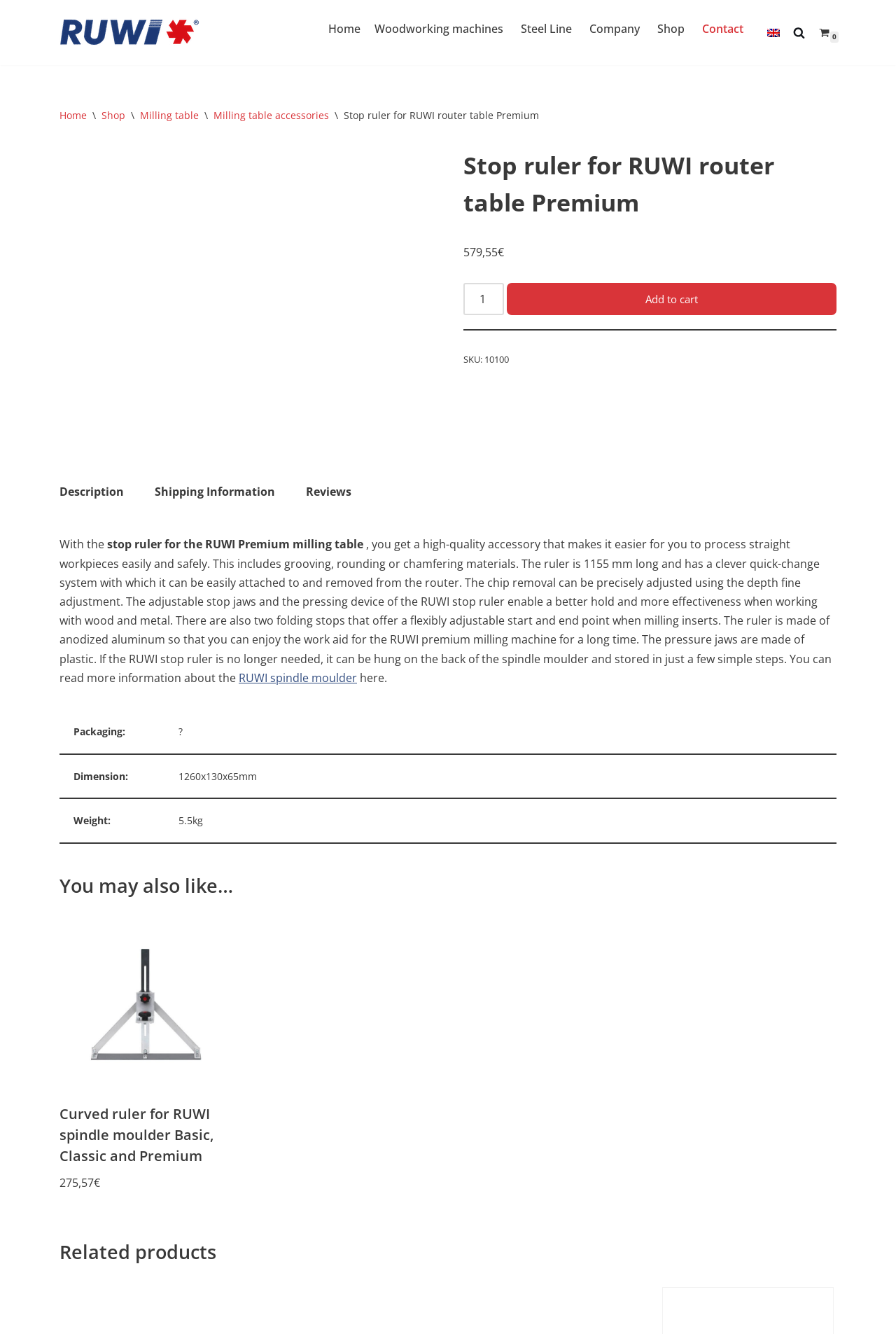Identify the primary heading of the webpage and provide its text.

Stop ruler for RUWI router table Premium